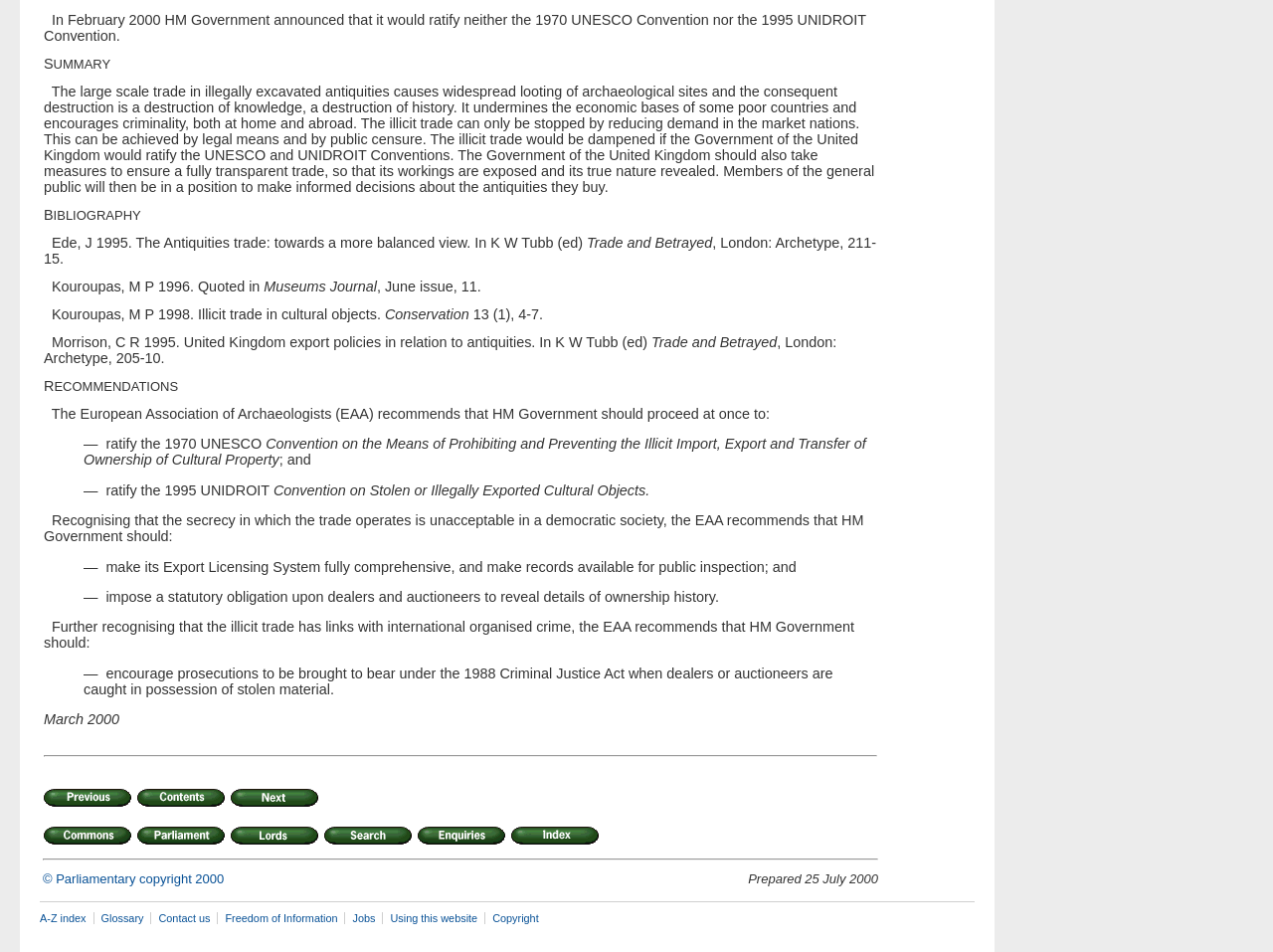Locate the bounding box coordinates of the element I should click to achieve the following instruction: "search in the website".

[0.254, 0.867, 0.324, 0.883]